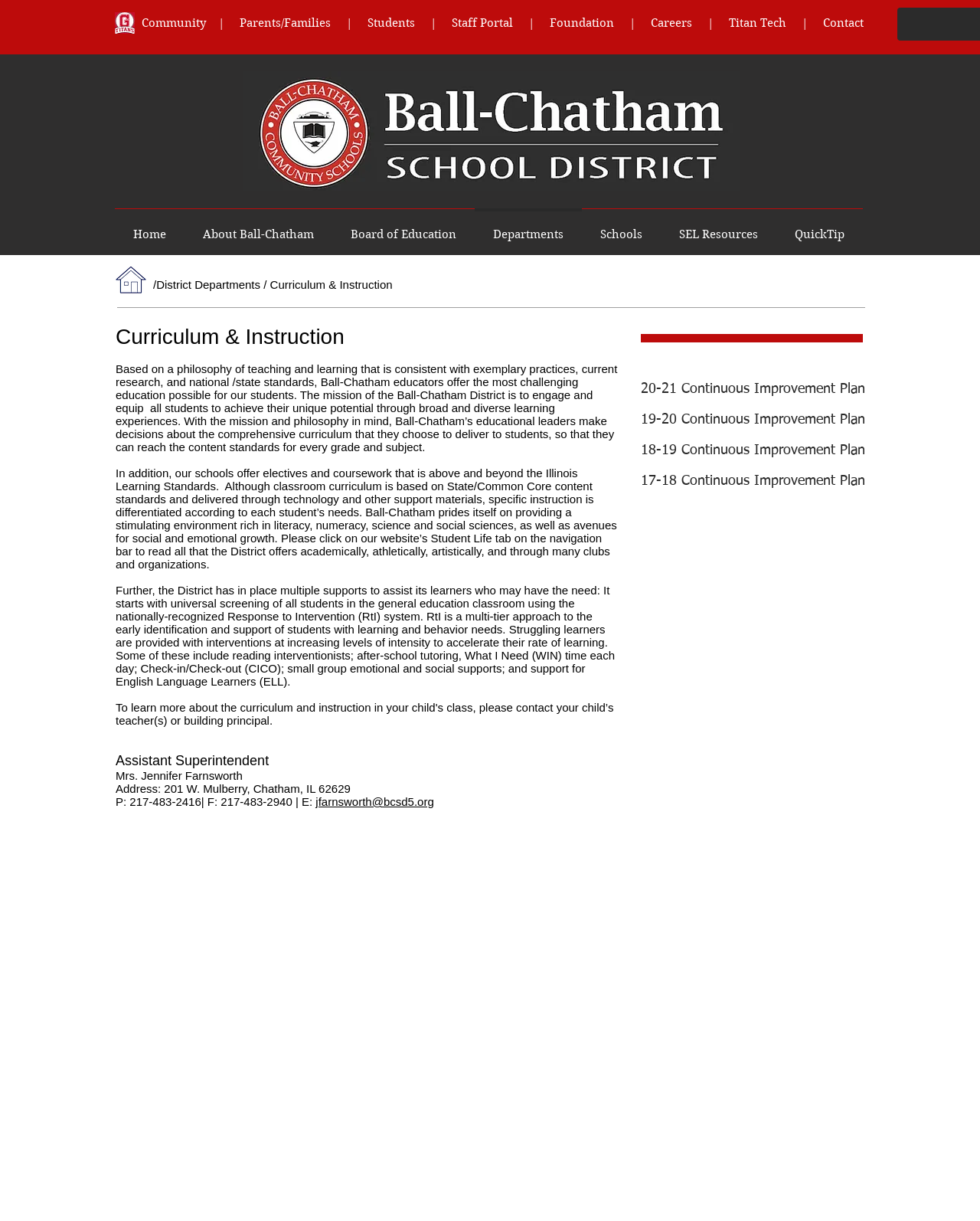Pinpoint the bounding box coordinates of the clickable element to carry out the following instruction: "Click on the Community link."

[0.145, 0.013, 0.245, 0.024]